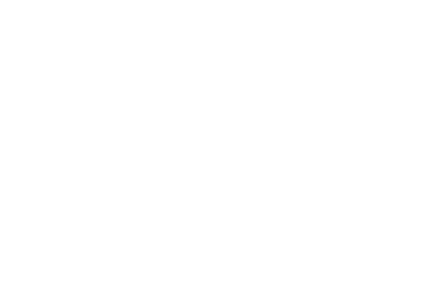What is the main goal of this irrigation system?
Based on the image, answer the question with a single word or brief phrase.

Conserving water